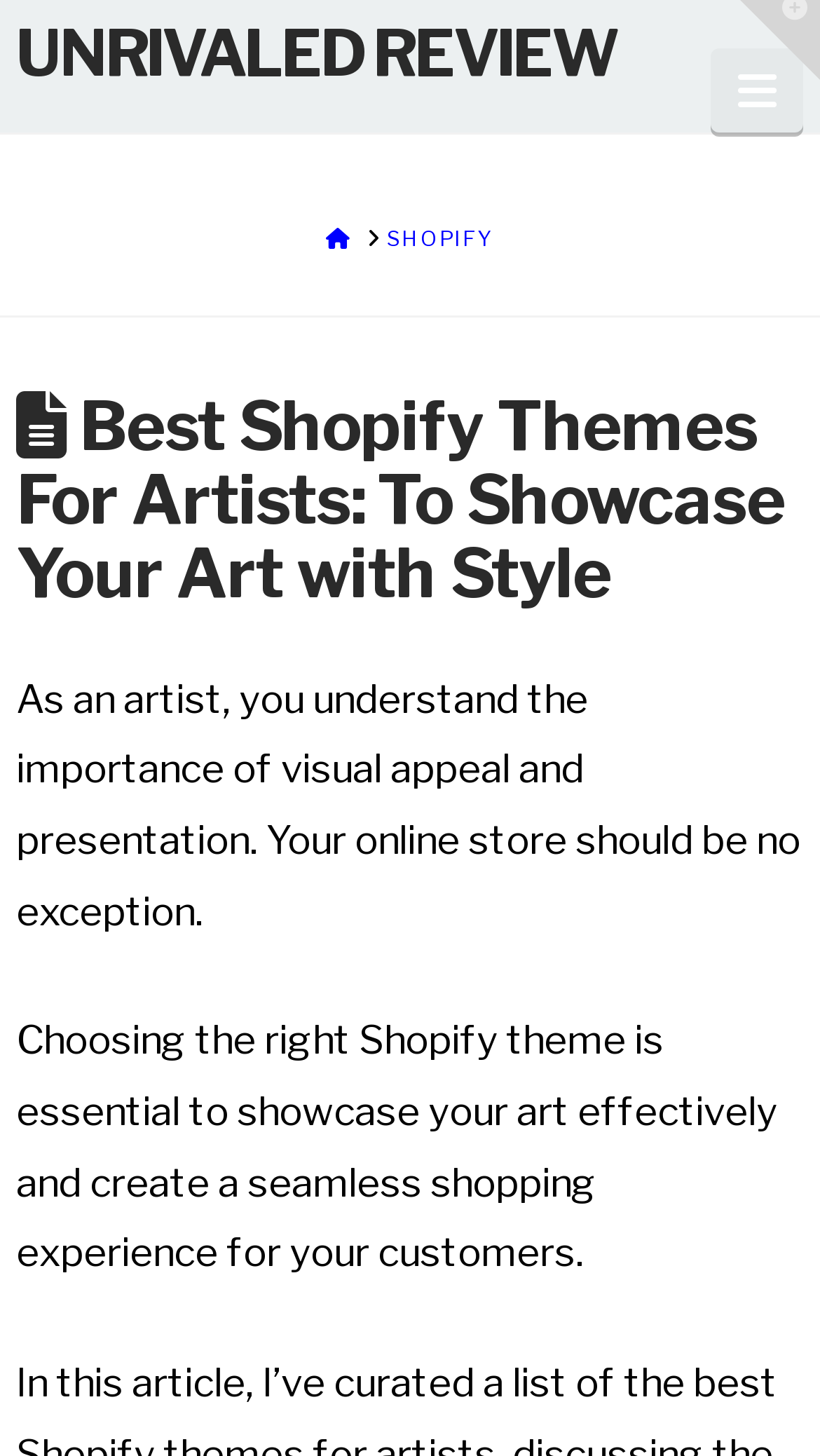Craft a detailed narrative of the webpage's structure and content.

The webpage is about selecting the best Shopify themes for artists to showcase their art. At the top-left corner, there is a link labeled "UNRIVALED REVIEW". Next to it, on the top-right corner, is a navigation button. Below these elements, there is a layout table that spans the entire width of the page. Within this table, there is a breadcrumb navigation section that contains two links: "HOME" and "SHOPIFY". 

Below the breadcrumb navigation, there is a header section that takes up most of the page's width. This section contains a heading that reads "Best Shopify Themes For Artists: To Showcase Your Art with Style". Underneath the heading, there are two paragraphs of text. The first paragraph explains the importance of visual appeal and presentation for an artist's online store. The second paragraph emphasizes the need to choose the right Shopify theme to effectively showcase art and create a seamless shopping experience for customers.

On the top-right edge of the page, there is another button that appears to be related to a widget or toolbar. Overall, the webpage has a simple and clean layout, with a focus on presenting information about Shopify themes for artists.